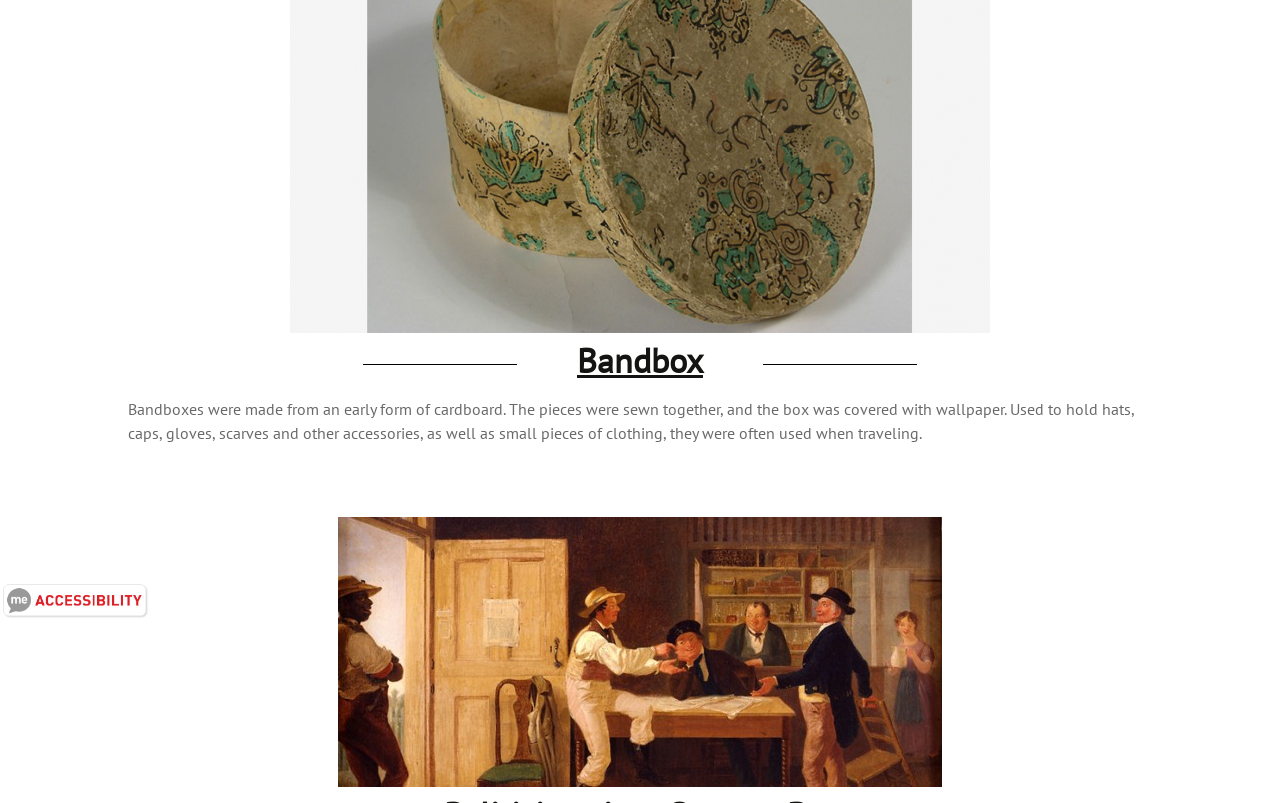Extract the bounding box coordinates of the UI element described: "parent_node: Search for:". Provide the coordinates in the format [left, top, right, bottom] with values ranging from 0 to 1.

[0.0, 0.724, 0.117, 0.772]